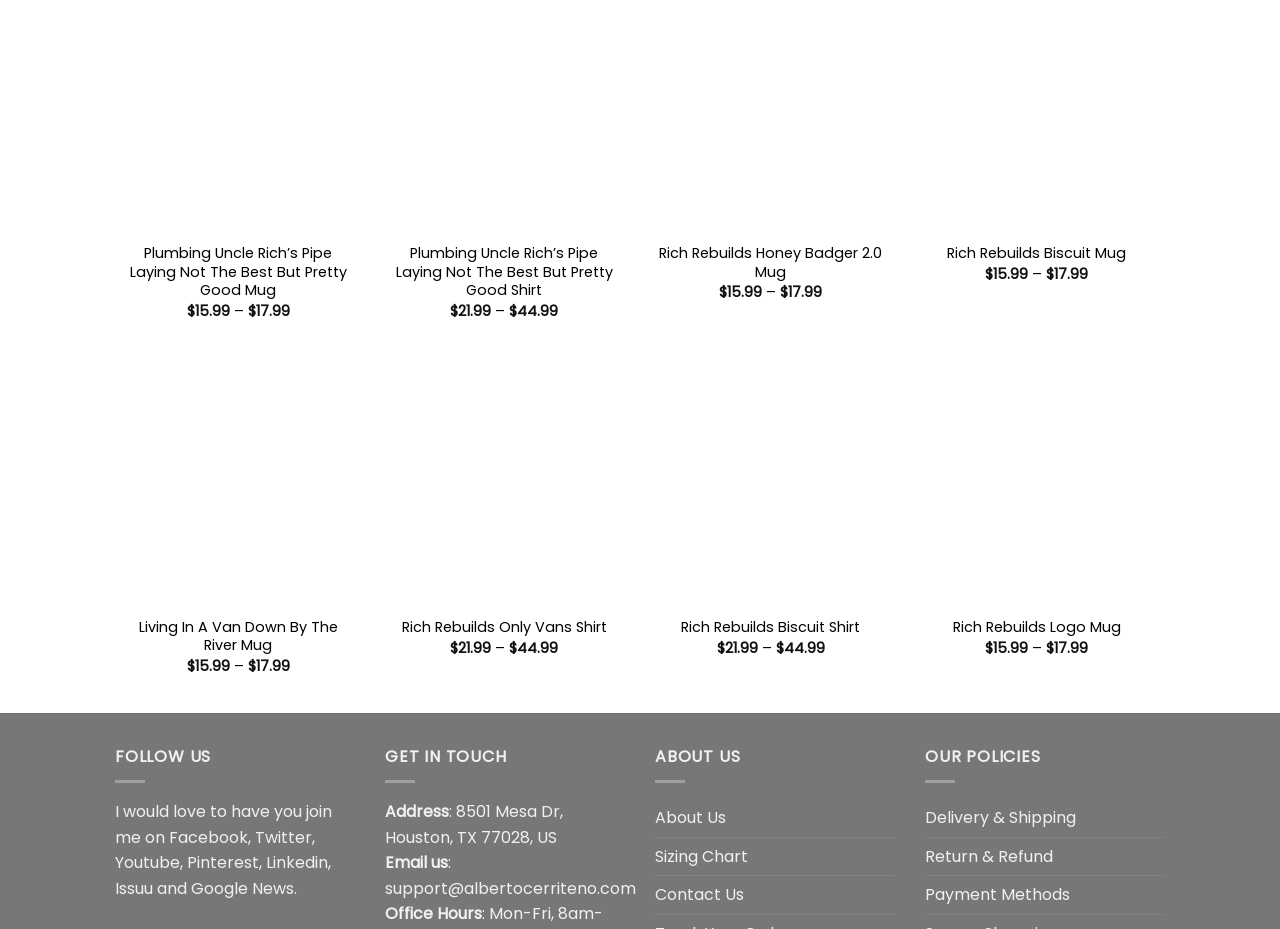Use a single word or phrase to answer the question:
What is the purpose of the 'Rich Rebuilds Biscuit Shirt'?

Unknown